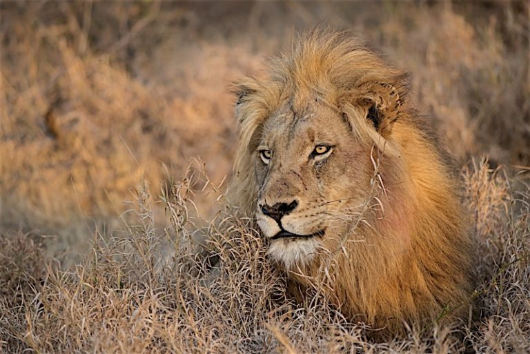Provide a comprehensive description of the image.

A majestic lion rests in the golden grasslands, embodying the essence of Africa's wild landscape. Its regal mane, illuminated by the soft light, frames a strong yet contemplative face. The lion's piercing gaze reflects a sense of calm vigilance as it blends into its natural habitat, surrounded by dry grasses swaying gently in the breeze. This moment captures the beauty and raw power of wildlife, inviting viewers to appreciate the silent nobility of this iconic creature.